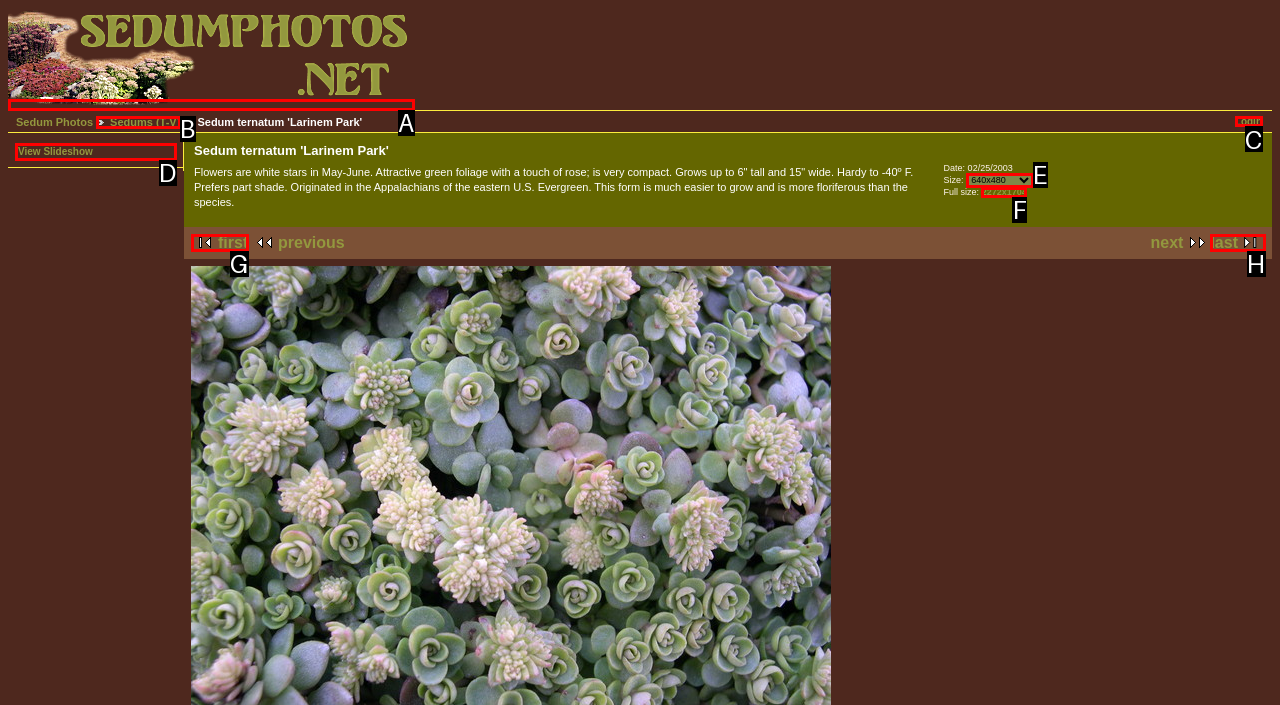Select the appropriate HTML element to click for the following task: login to the website
Answer with the letter of the selected option from the given choices directly.

C